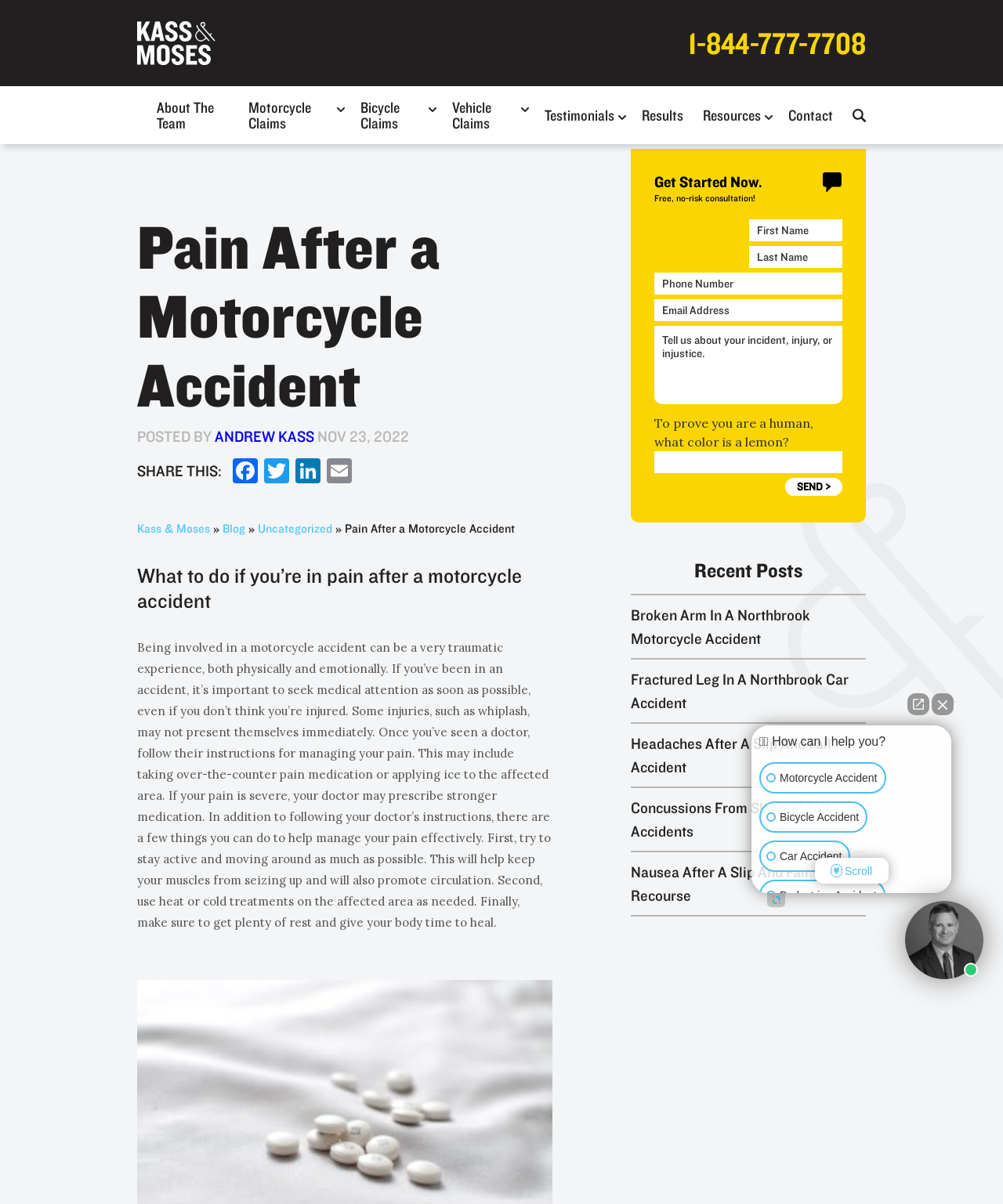Determine the bounding box coordinates of the region to click in order to accomplish the following instruction: "Click the 'Kass & Moses' link at the top left". Provide the coordinates as four float numbers between 0 and 1, specifically [left, top, right, bottom].

[0.137, 0.016, 0.215, 0.055]